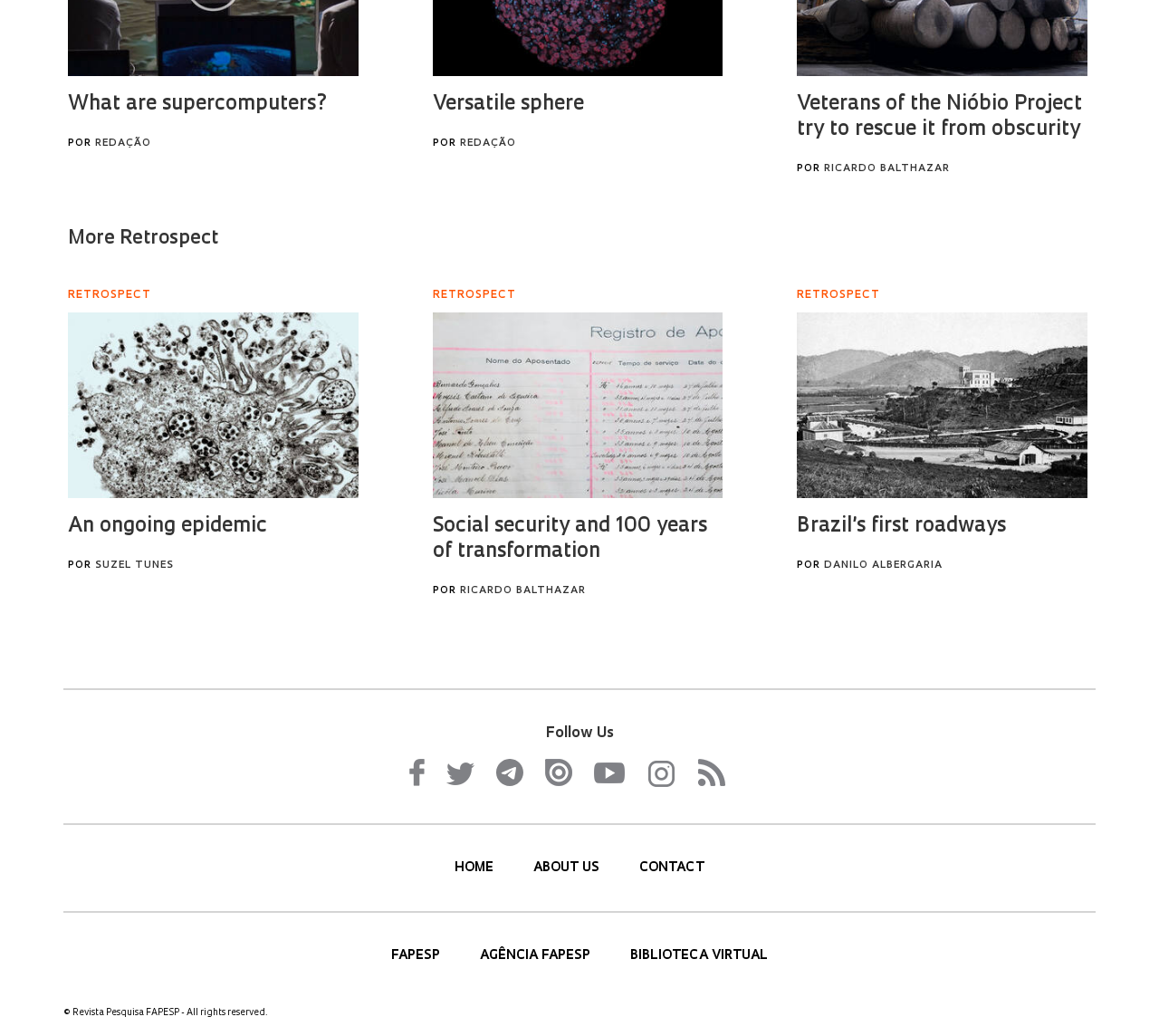What is the name of the agency mentioned?
Using the visual information, answer the question in a single word or phrase.

AGÊNCIA FAPESP